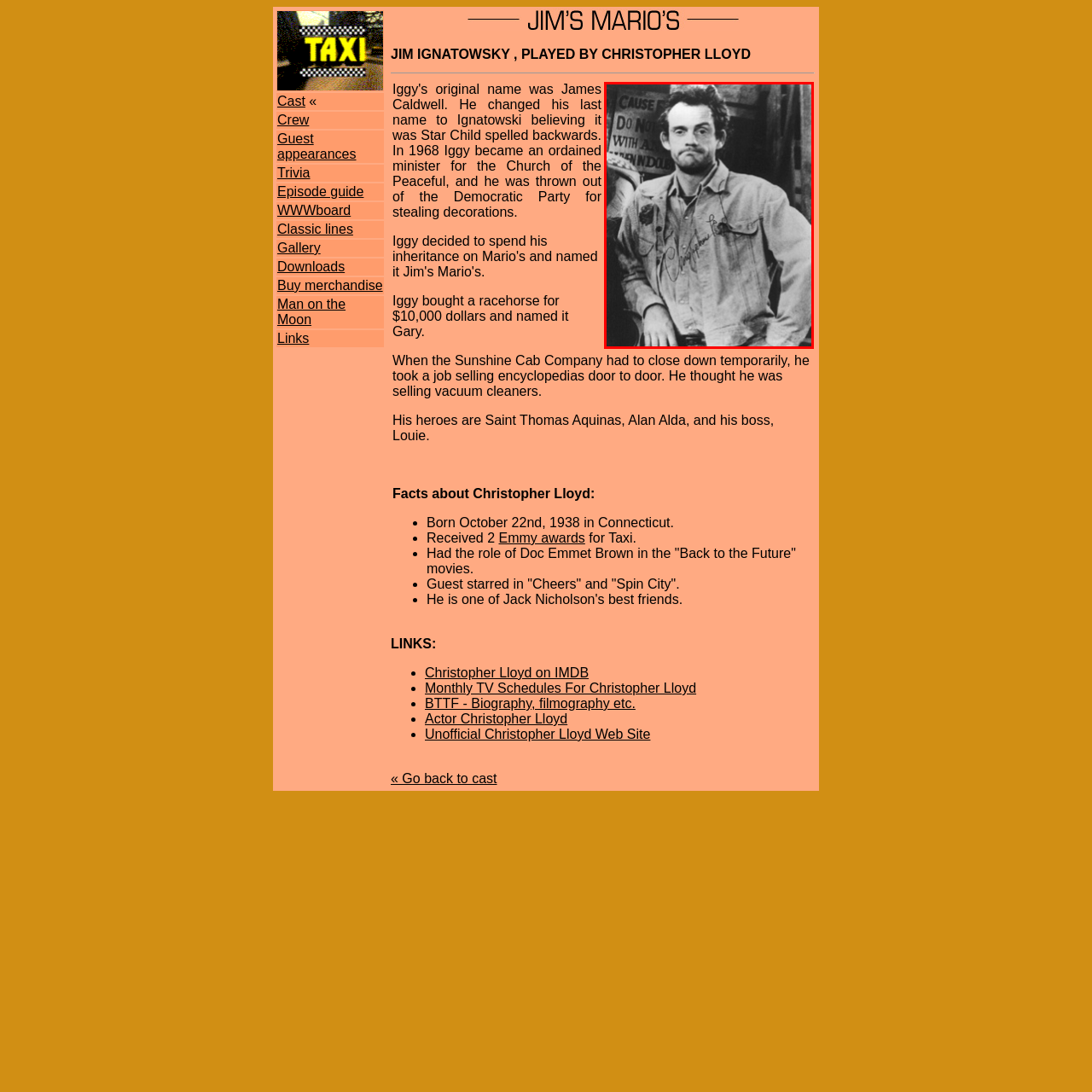What is Christopher Lloyd wearing in the portrait?
Observe the image inside the red bounding box carefully and formulate a detailed answer based on what you can infer from the visual content.

The caption describes Christopher Lloyd's attire in the portrait, stating that he is dressed in a denim jacket, which reflects the laid-back vibe of his character Jim Ignatowski.